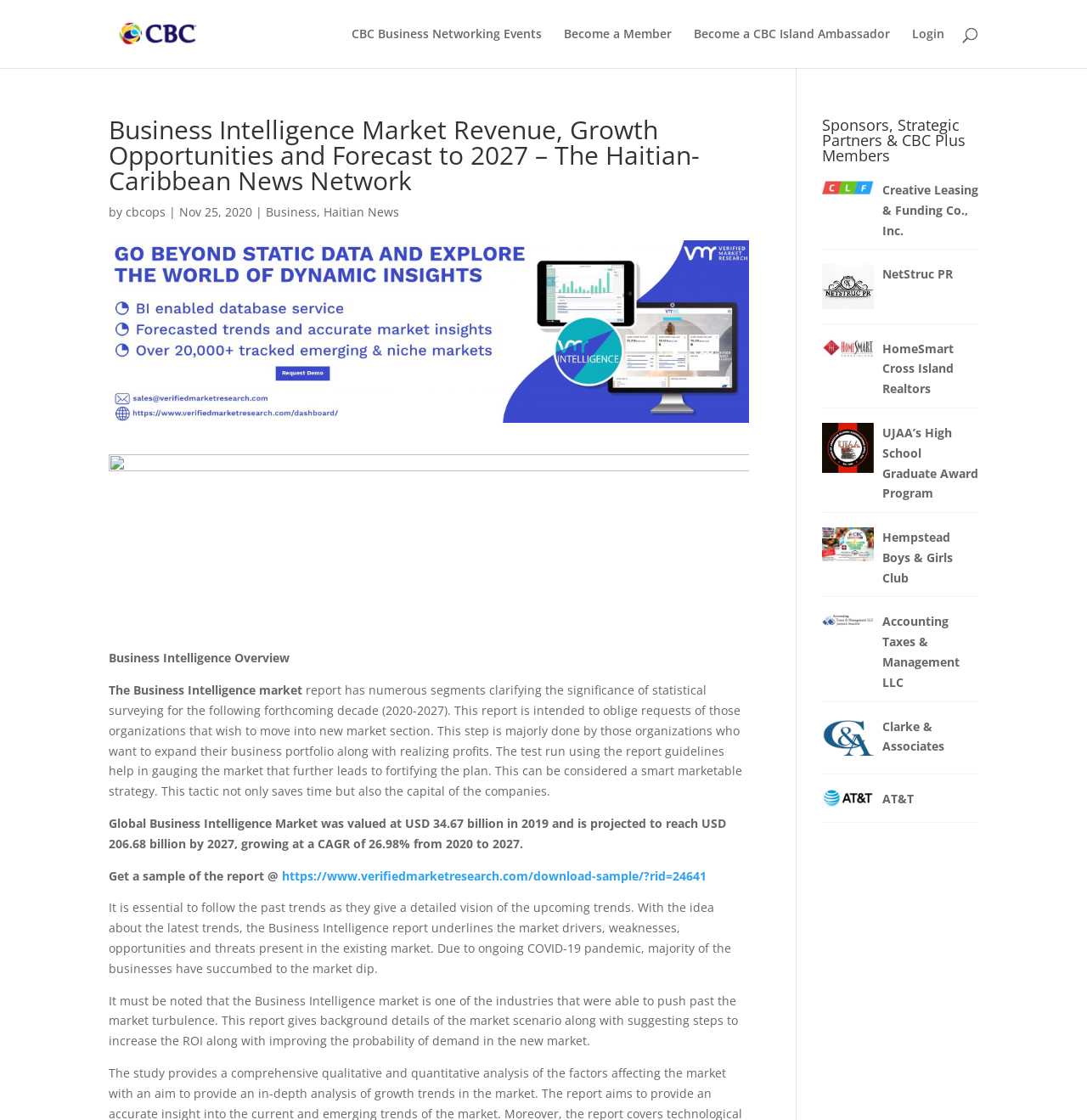Identify the bounding box coordinates of the region that should be clicked to execute the following instruction: "Contact the funeral home".

None